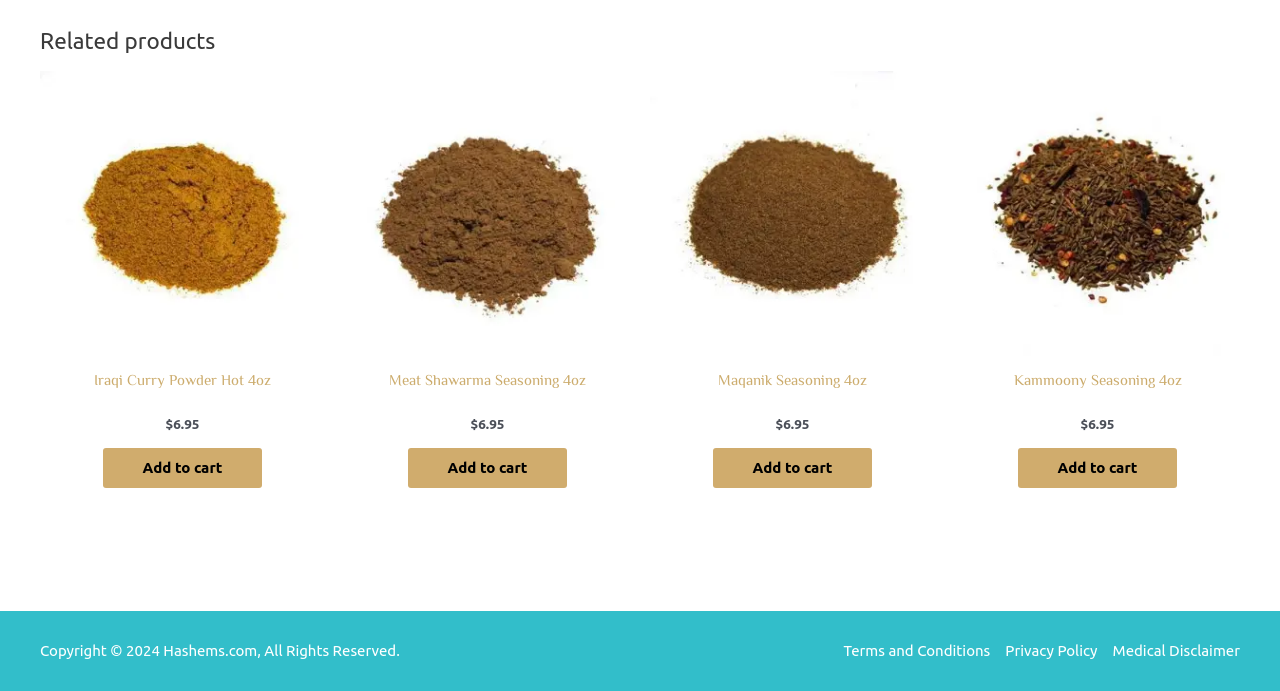What are the navigation links at the bottom of the webpage?
Based on the content of the image, thoroughly explain and answer the question.

I examined the navigation element with the label 'Site Navigation' and found three links: 'Terms and Conditions', 'Privacy Policy', and 'Medical Disclaimer', which are likely used for navigating to related pages.